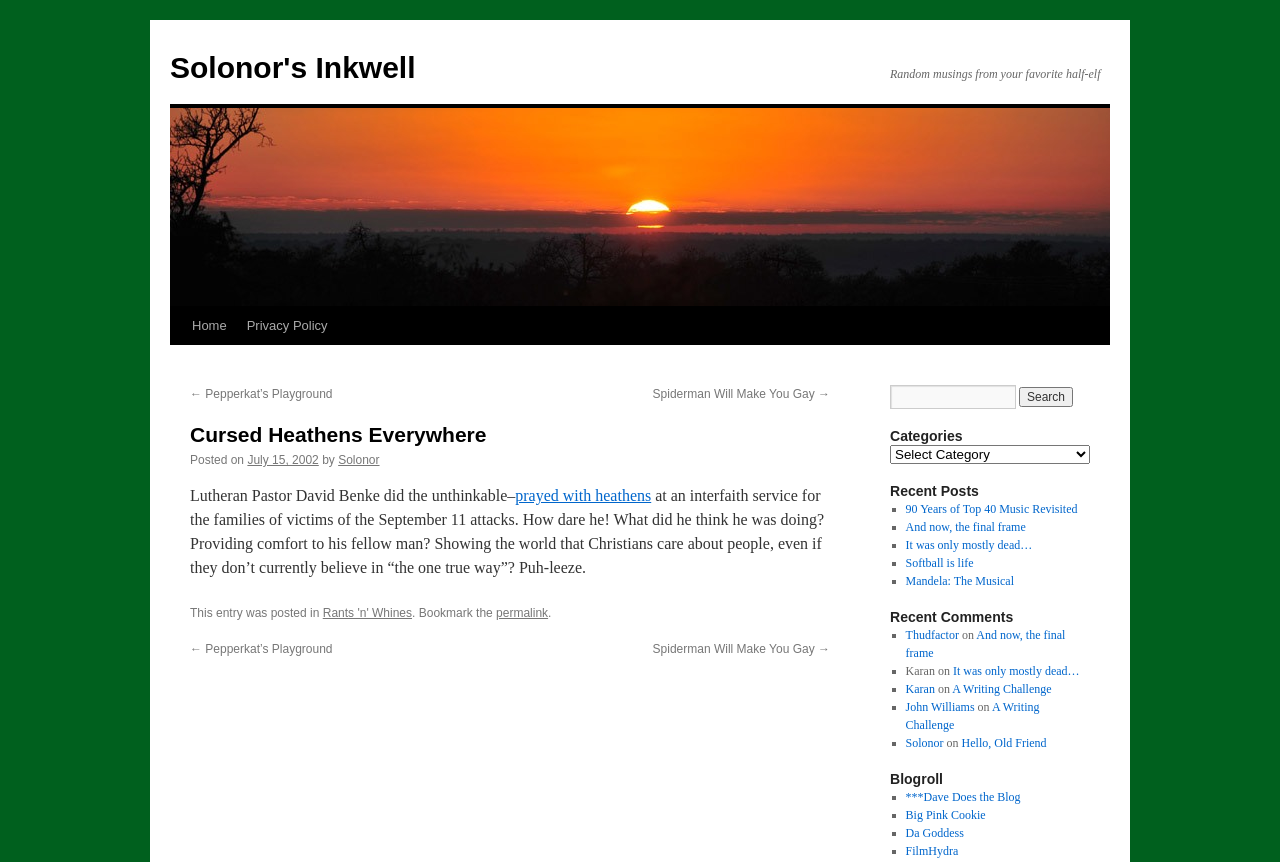Determine the bounding box coordinates of the clickable area required to perform the following instruction: "Click on 'Next' button". The coordinates should be represented as four float numbers between 0 and 1: [left, top, right, bottom].

None